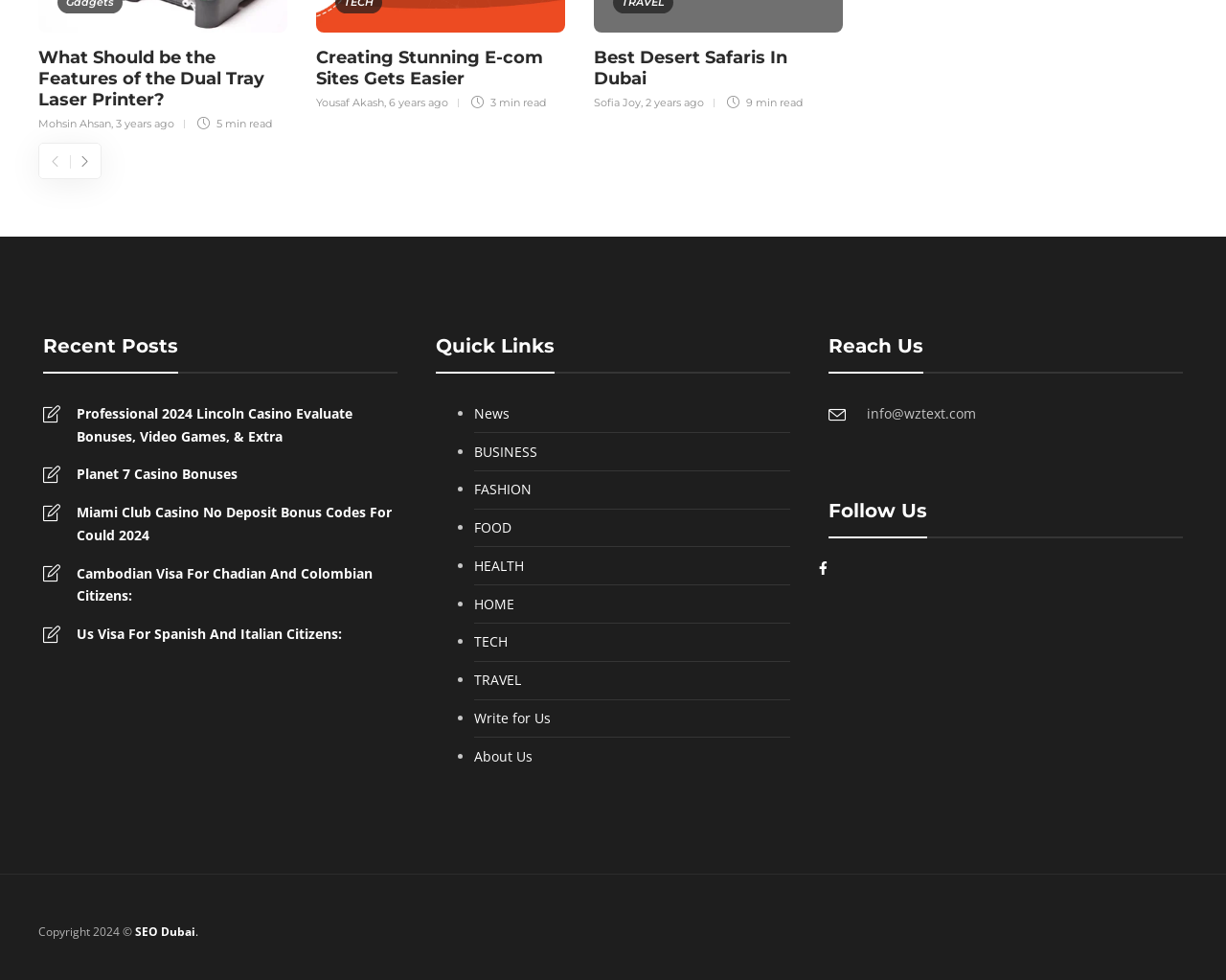Please pinpoint the bounding box coordinates for the region I should click to adhere to this instruction: "Click on the 'Write for Us' link".

[0.387, 0.721, 0.645, 0.745]